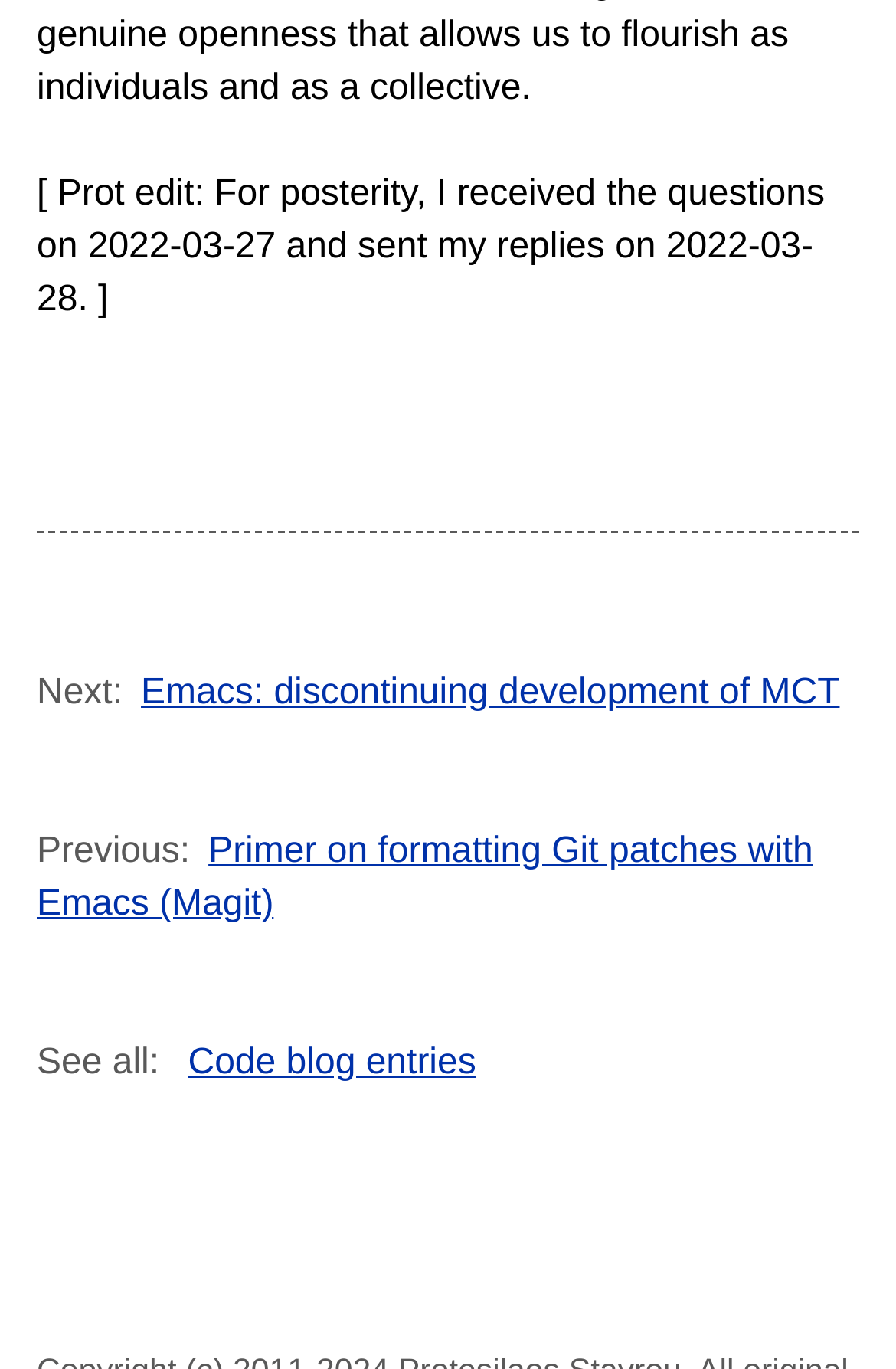Provide the bounding box coordinates for the UI element that is described as: "Emacs: discontinuing development of MCT".

[0.157, 0.492, 0.937, 0.52]